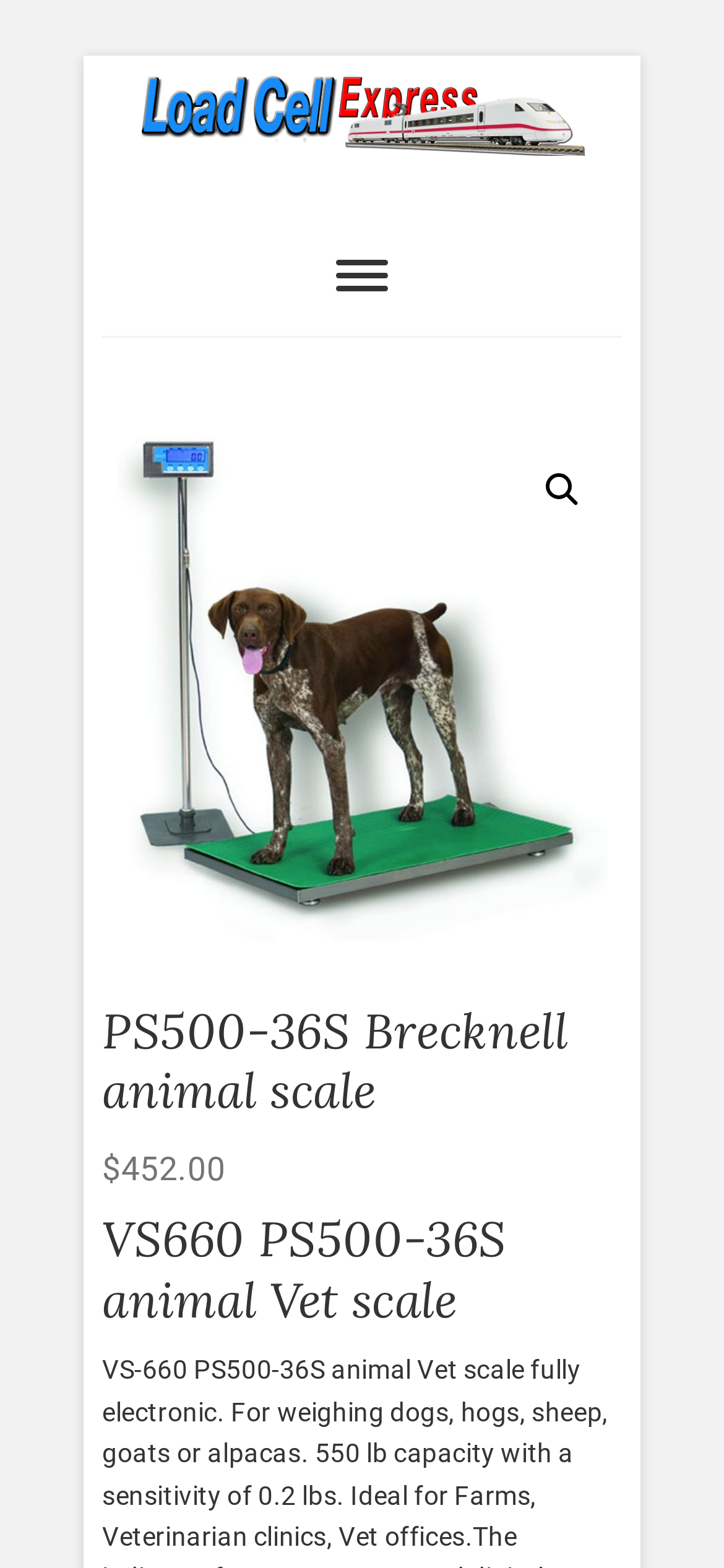Identify the bounding box of the UI component described as: "parent_node: Load Cell Express".

[0.192, 0.047, 0.808, 0.099]